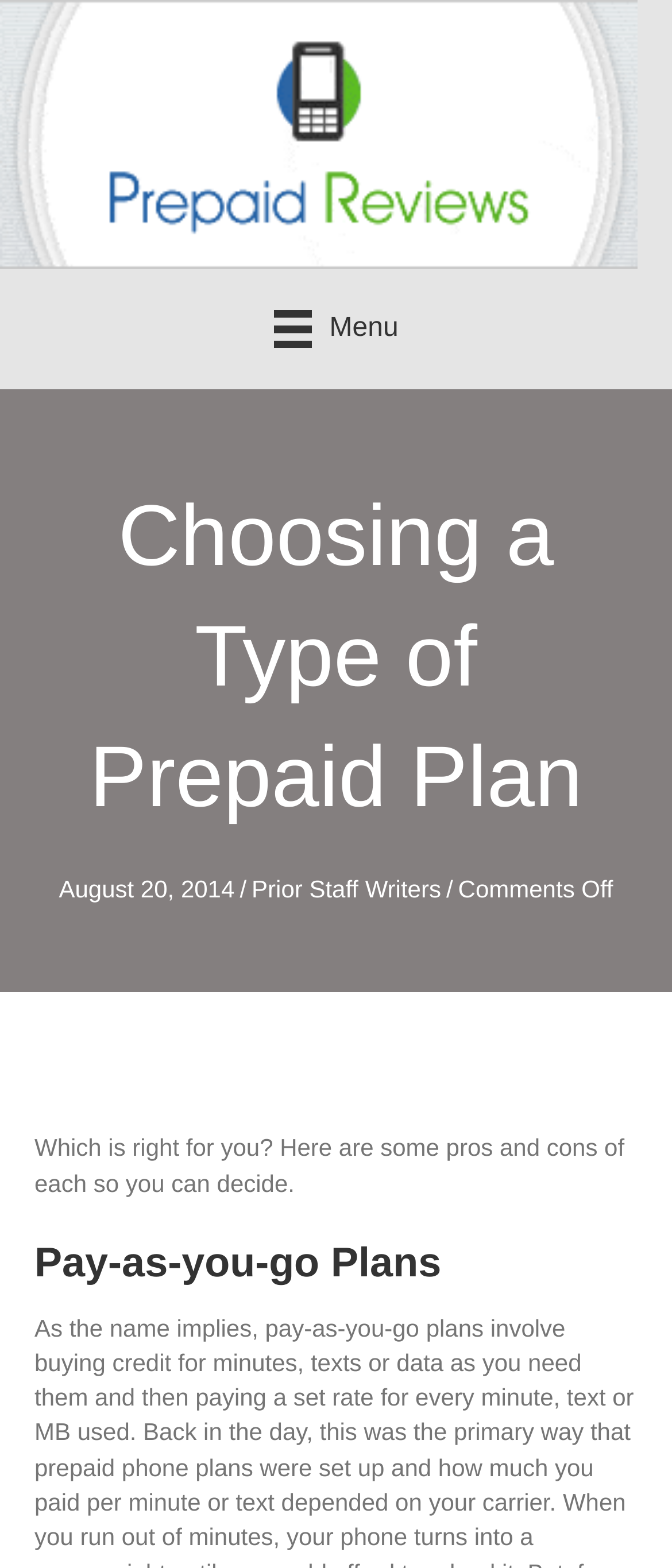What is the purpose of the article?
Look at the image and construct a detailed response to the question.

The purpose of the article is to help readers decide on a prepaid plan by providing pros and cons of each type, as indicated by the static text element 'Which is right for you? Here are some pros and cons of each so you can decide.' with a bounding box of [0.051, 0.723, 0.929, 0.763].